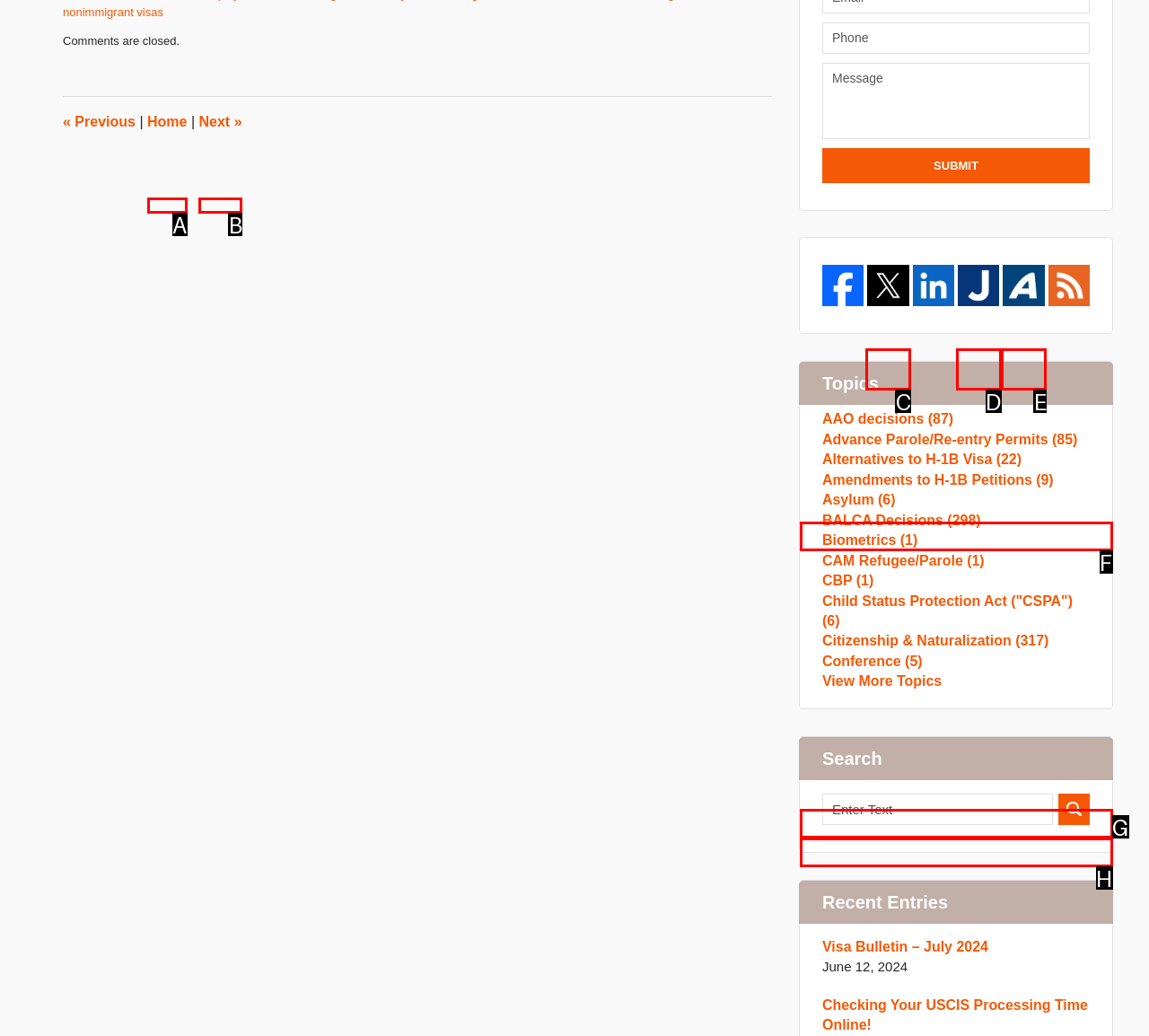Please provide the letter of the UI element that best fits the following description: Conference (5)
Respond with the letter from the given choices only.

G